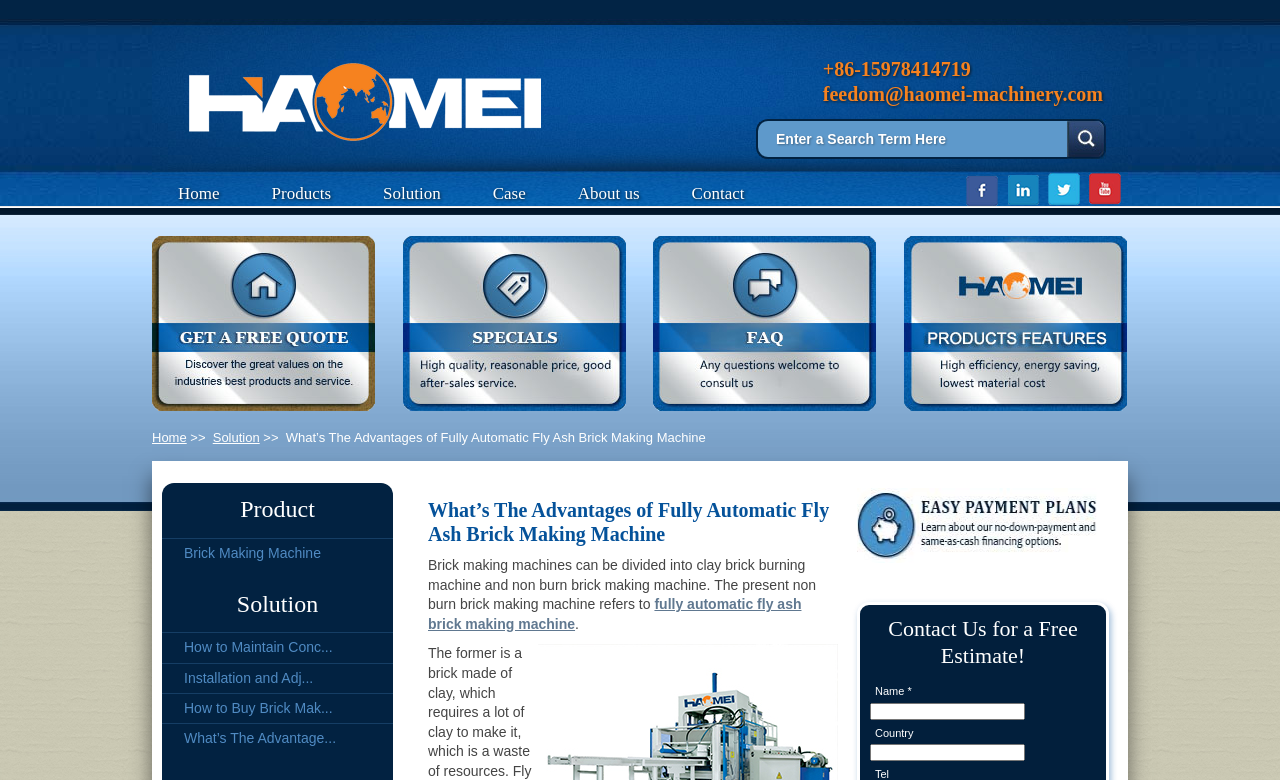How can I get a free estimate?
Answer the question with as much detail as possible.

The webpage has a section 'Contact Us for a Free Estimate!' which suggests that users can contact the company to get a free estimate. This section is located at the bottom of the webpage and includes a form to fill in with name, country, and other details.